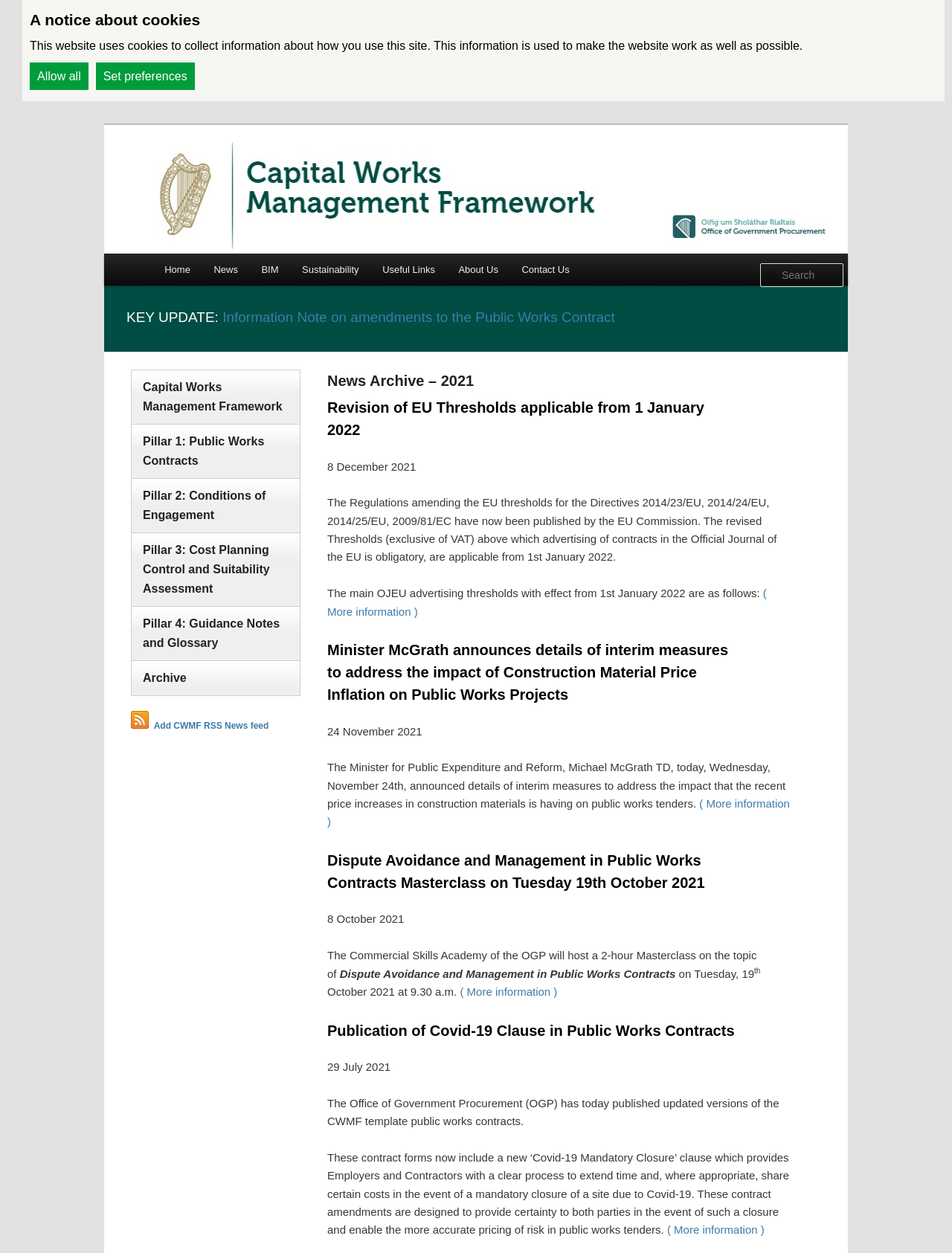What is the purpose of the 'Add CWMF RSS News feed' link?
Kindly offer a comprehensive and detailed response to the question.

The 'Add CWMF RSS News feed' link allows users to subscribe to the Capital Works Management Framework's news feed, enabling them to receive updates and news articles related to public works contracts and sustainability.